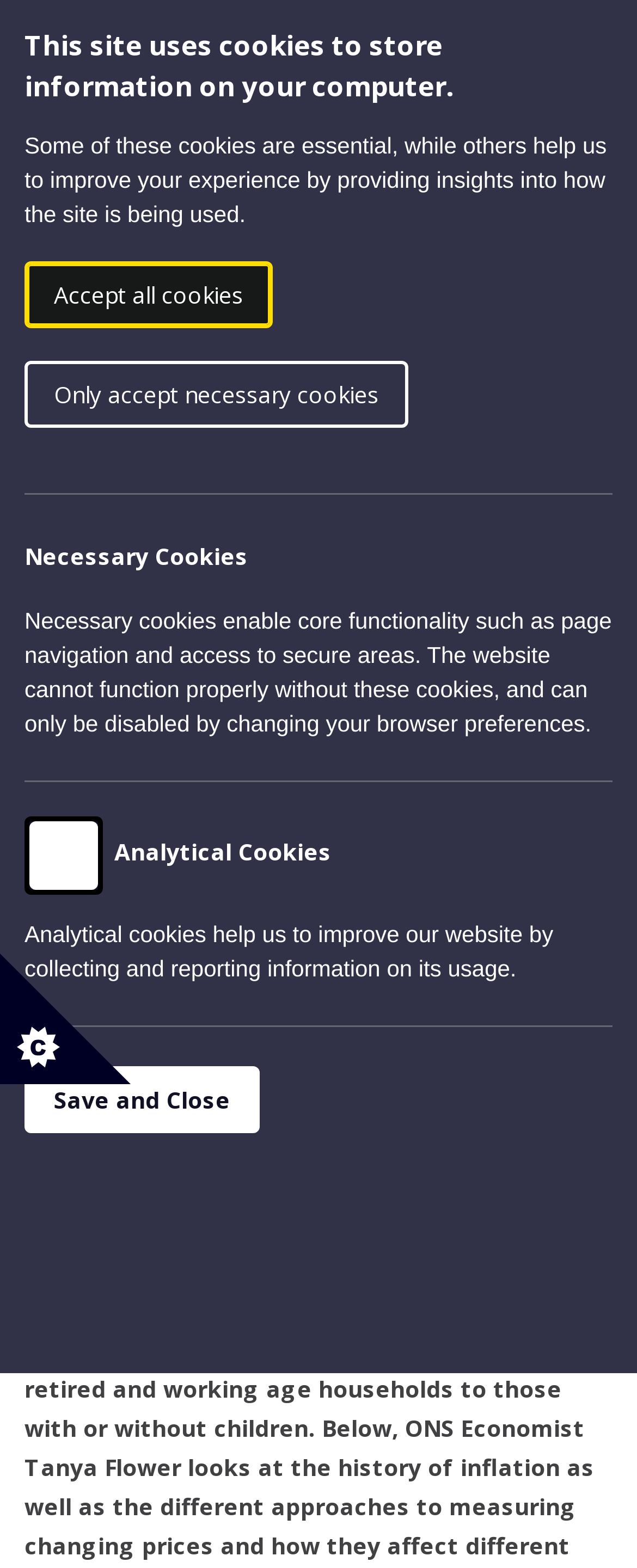Respond to the following question with a brief word or phrase:
When was the article published?

November 8, 2017